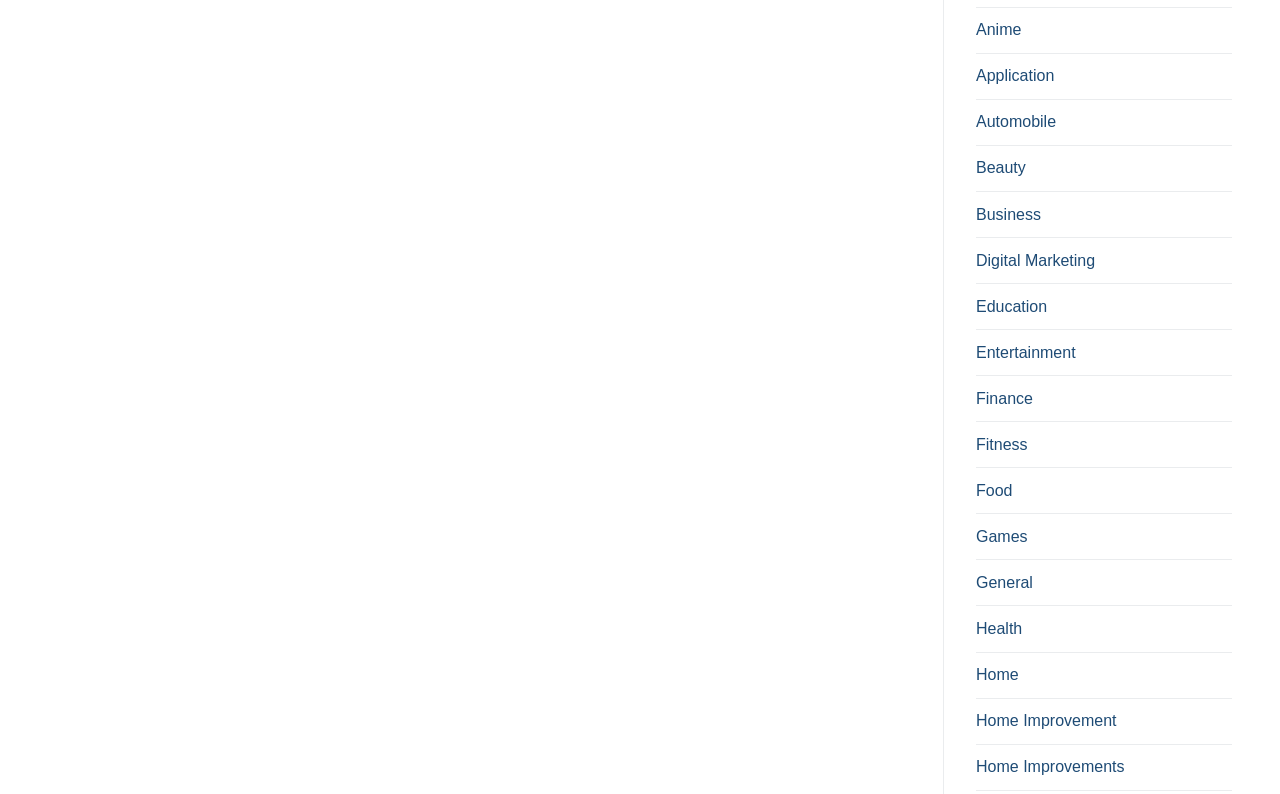Using the element description: "Entertainment", determine the bounding box coordinates for the specified UI element. The coordinates should be four float numbers between 0 and 1, [left, top, right, bottom].

[0.762, 0.428, 0.962, 0.474]